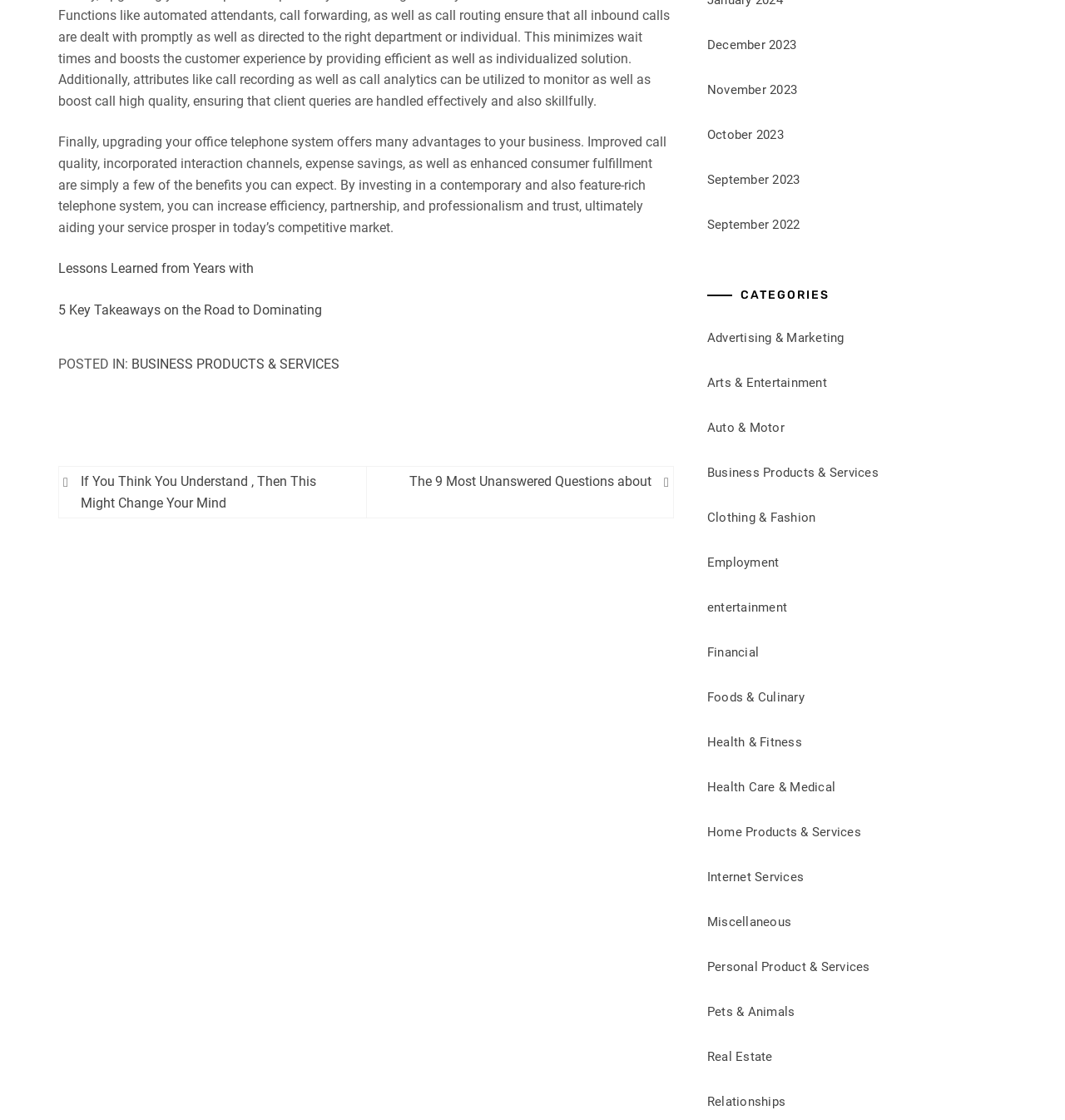How many links are there in the footer section?
Please provide a comprehensive answer to the question based on the webpage screenshot.

The footer section is represented by the element with ID 66, which contains two links: 'POSTED IN:' and 'BUSINESS PRODUCTS & SERVICES', as indicated by the static text element with ID 102 and the link element with ID 103, respectively.